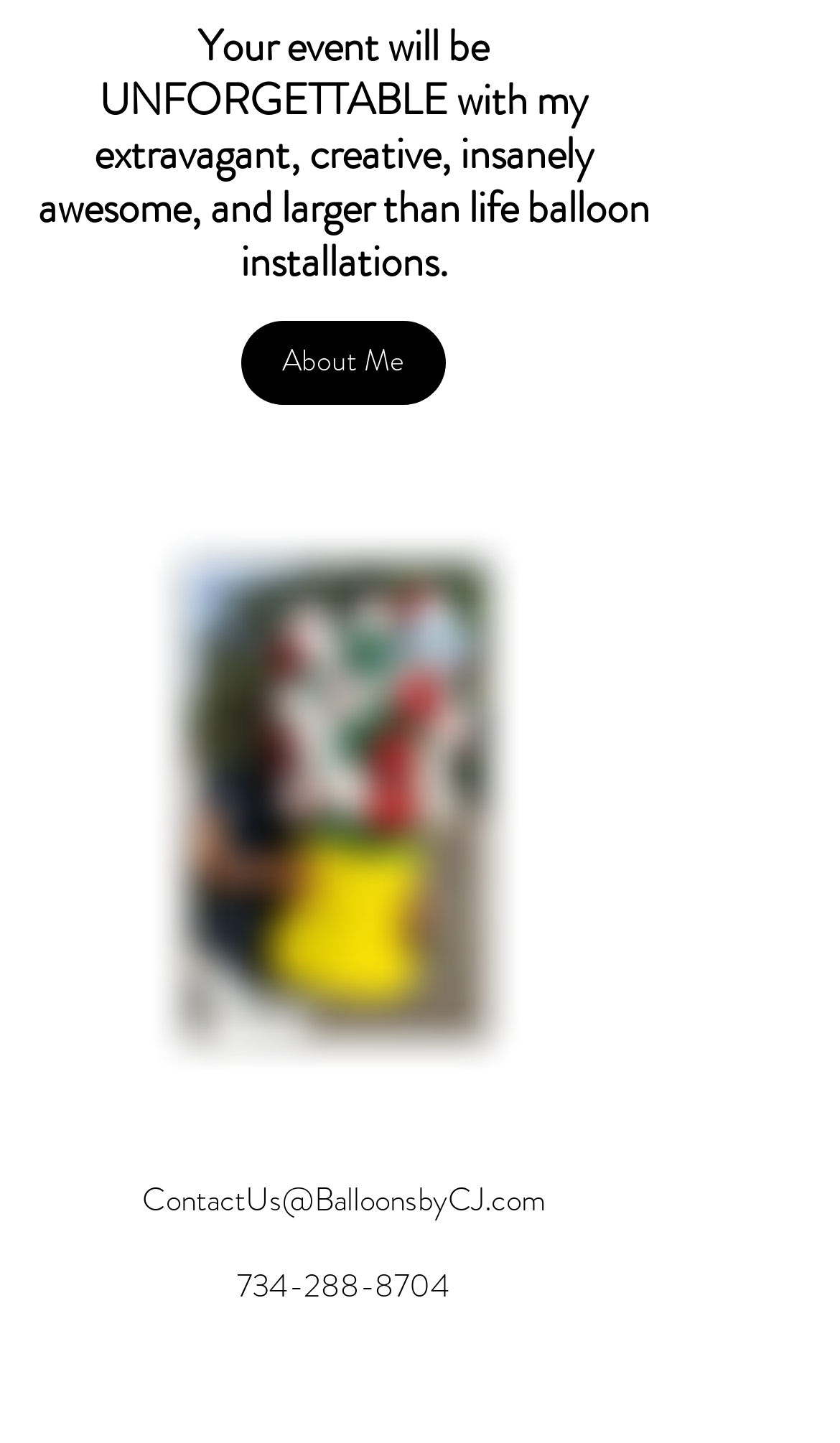Answer the question below in one word or phrase:
How can someone contact the website owner?

Email or phone